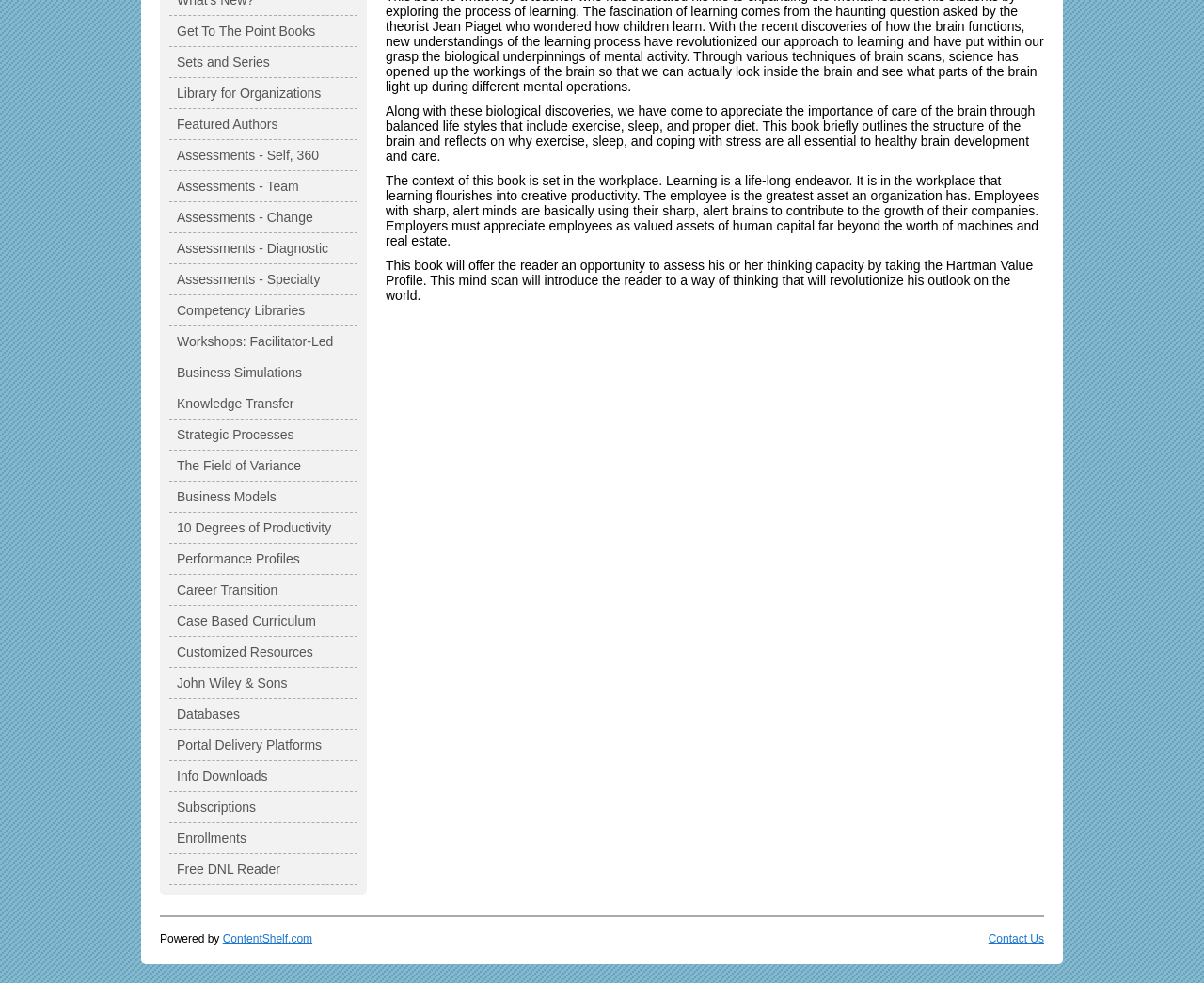Determine the bounding box for the described HTML element: "10 Degrees of Productivity". Ensure the coordinates are four float numbers between 0 and 1 in the format [left, top, right, bottom].

[0.141, 0.522, 0.297, 0.553]